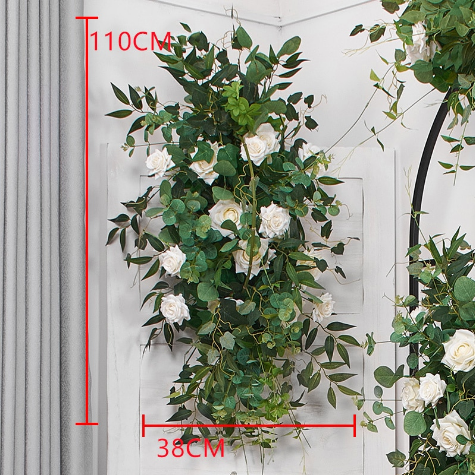What type of spaces can this arrangement enhance?
Please give a detailed and elaborate answer to the question.

According to the caption, this arrangement is ideal for enhancing the aesthetics of living rooms, offices, or event spaces, making it a versatile decorative piece for various indoor settings.